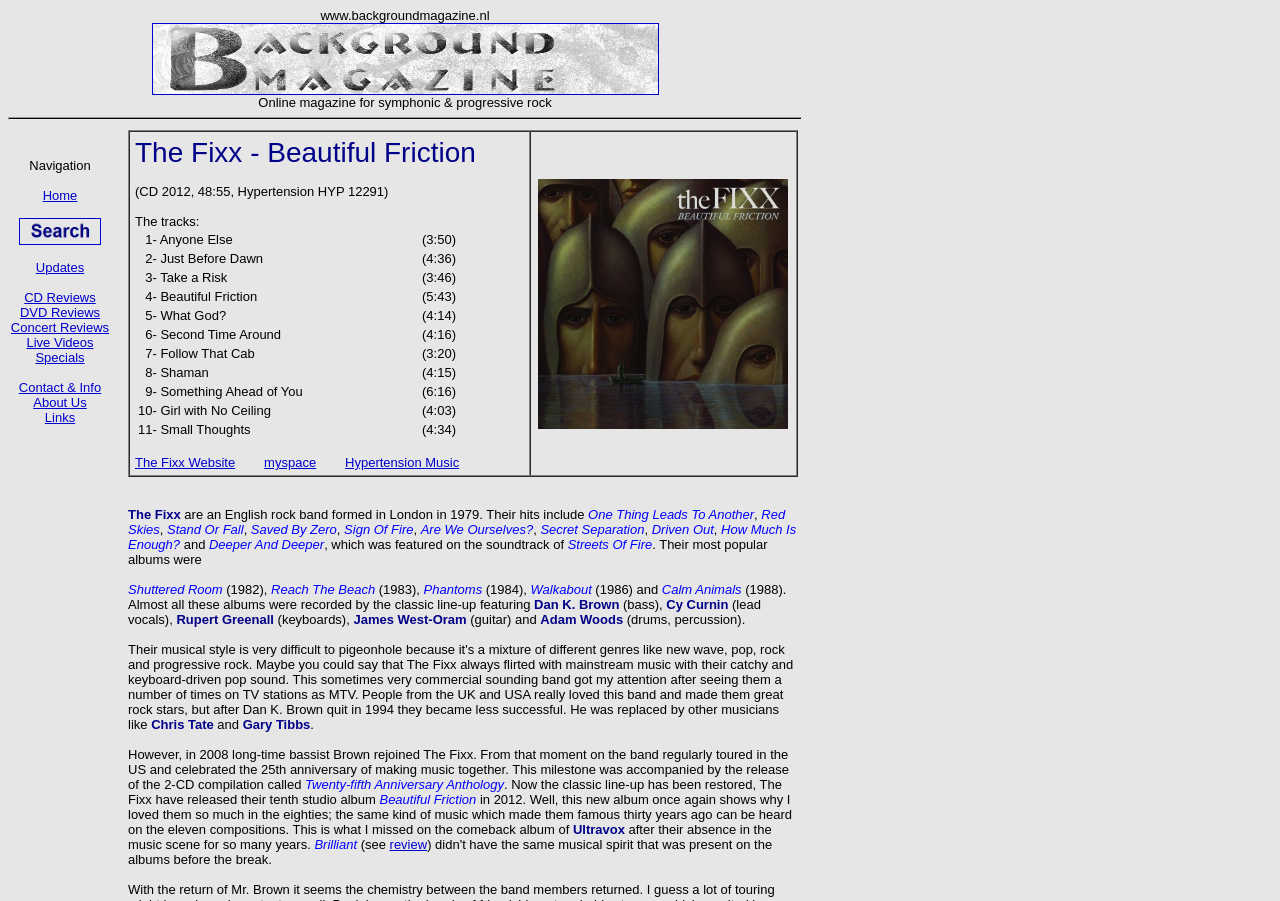Illustrate the webpage thoroughly, mentioning all important details.

This webpage is a review of the album "Beautiful Friction" by the English rock band The Fixx, published on BACKGROUND MAGAZINE. The page is divided into two main sections. 

At the top, there is a table containing the album's tracklist, with 11 songs listed in a grid format, each with its corresponding duration. Below the table, there are three links to the band's website, their MySpace page, and the record label Hypertension Music.

In the lower section, there is a brief biography of the band, mentioning their formation in London in 1979 and listing some of their hit songs, including "One Thing Leads To Another", "Red Skies", and "Saved By Zero". The text also mentions some of their popular albums, such as "Shuttered Room", "Reach The Beach", and "Calm Animals", which were recorded by the classic line-up featuring Dan K. Brown on bass and Cy Curnin on vocals. There is also an image on the right side of this section, but its content is not specified.